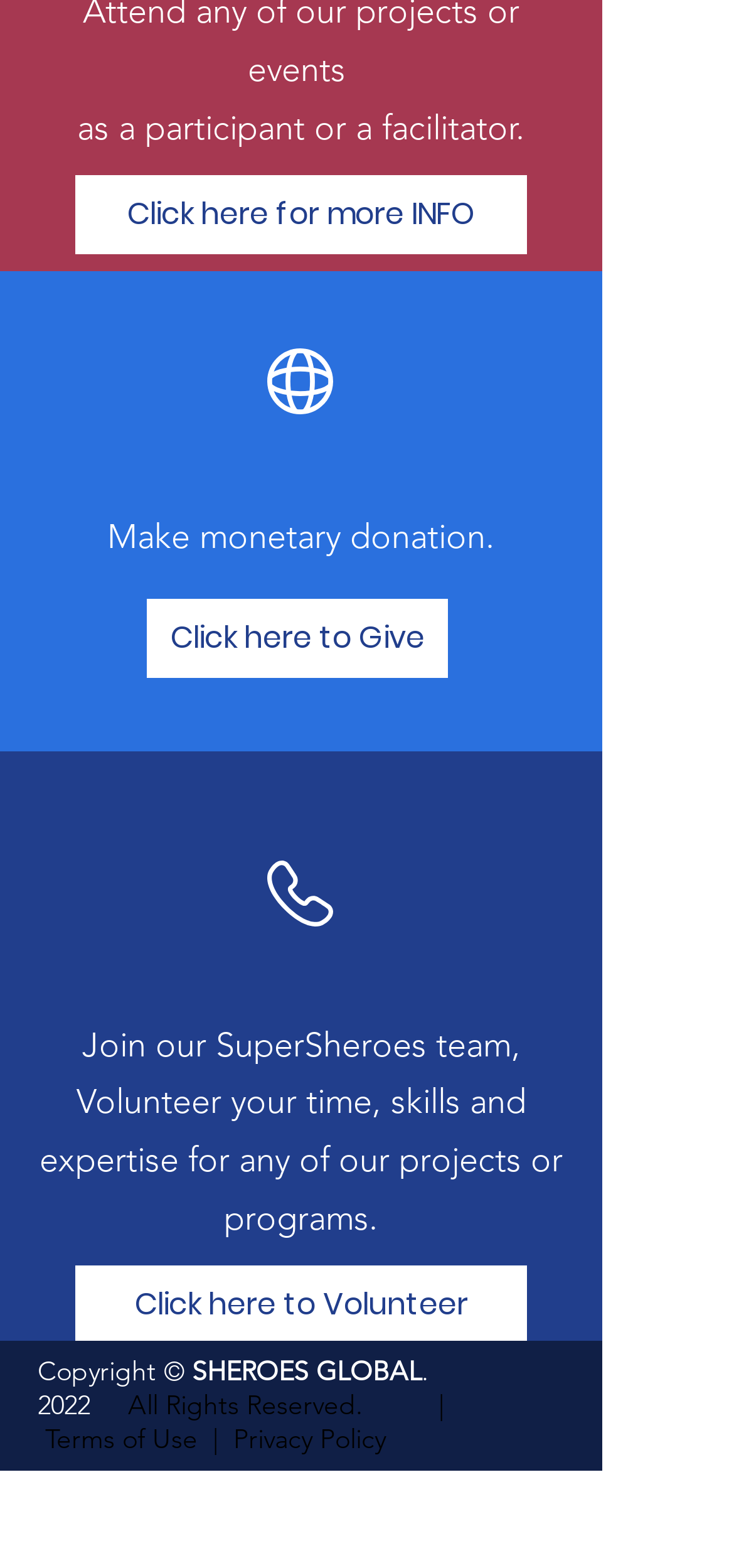What are the three ways to support SHEROES GLOBAL?
Please answer the question with a single word or phrase, referencing the image.

Online, Volunteer, Donate